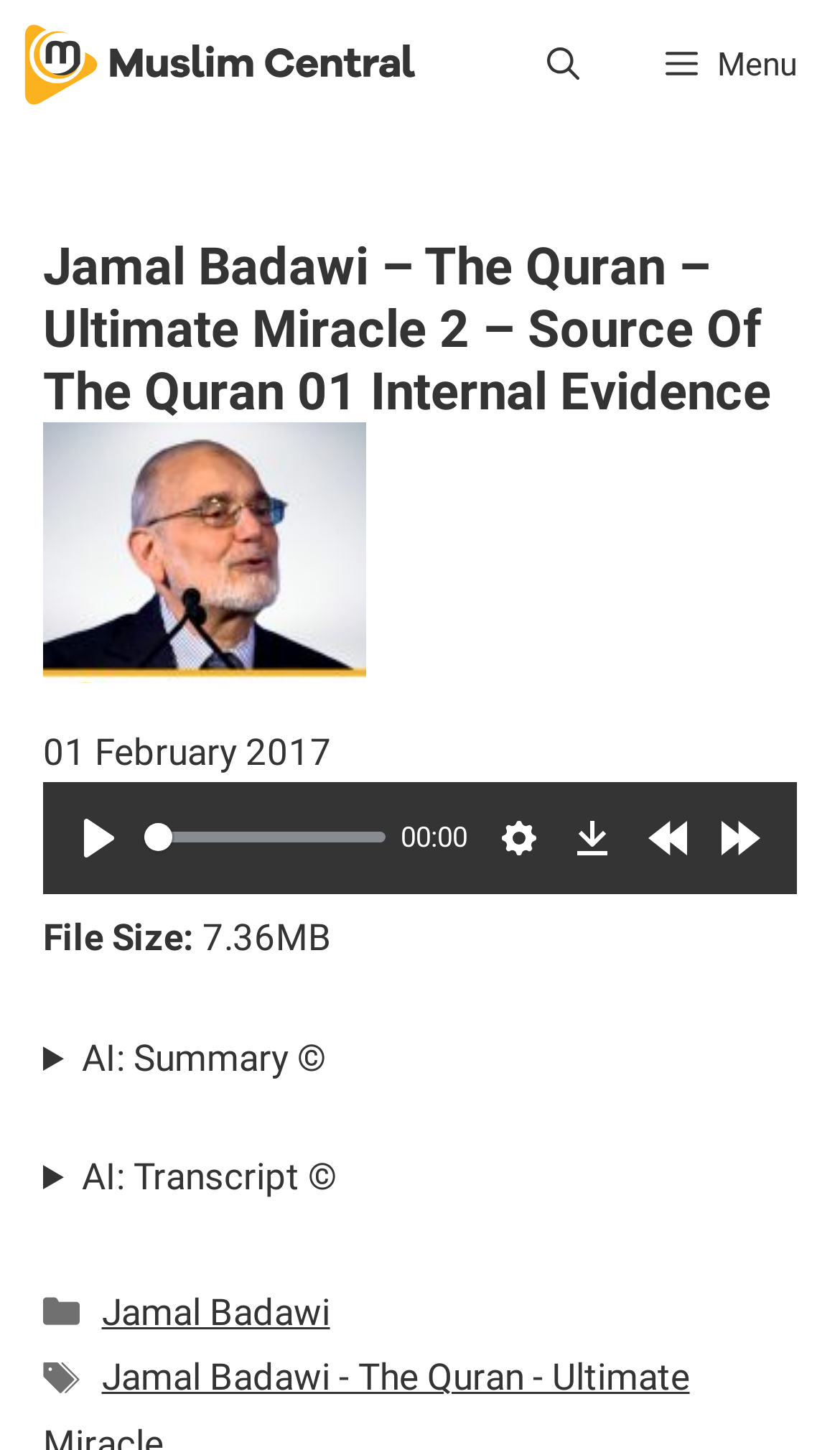Locate the bounding box coordinates of the element that should be clicked to fulfill the instruction: "Download the file".

[0.664, 0.554, 0.746, 0.602]